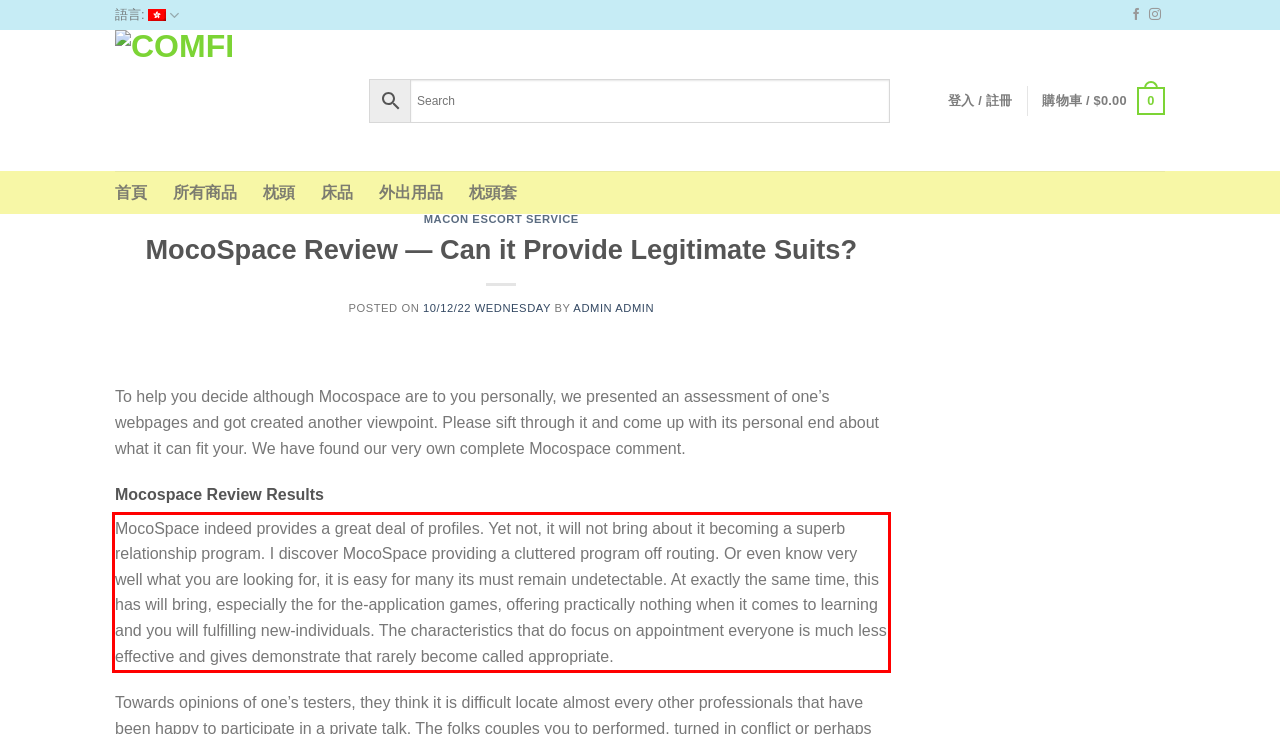Within the screenshot of the webpage, locate the red bounding box and use OCR to identify and provide the text content inside it.

MocoSpace indeed provides a great deal of profiles. Yet not, it will not bring about it becoming a superb relationship program. I discover MocoSpace providing a cluttered program off routing. Or even know very well what you are looking for, it is easy for many its must remain undetectable. At exactly the same time, this has will bring, especially the for the-application games, offering practically nothing when it comes to learning and you will fulfilling new-individuals. The characteristics that do focus on appointment everyone is much less effective and gives demonstrate that rarely become called appropriate.